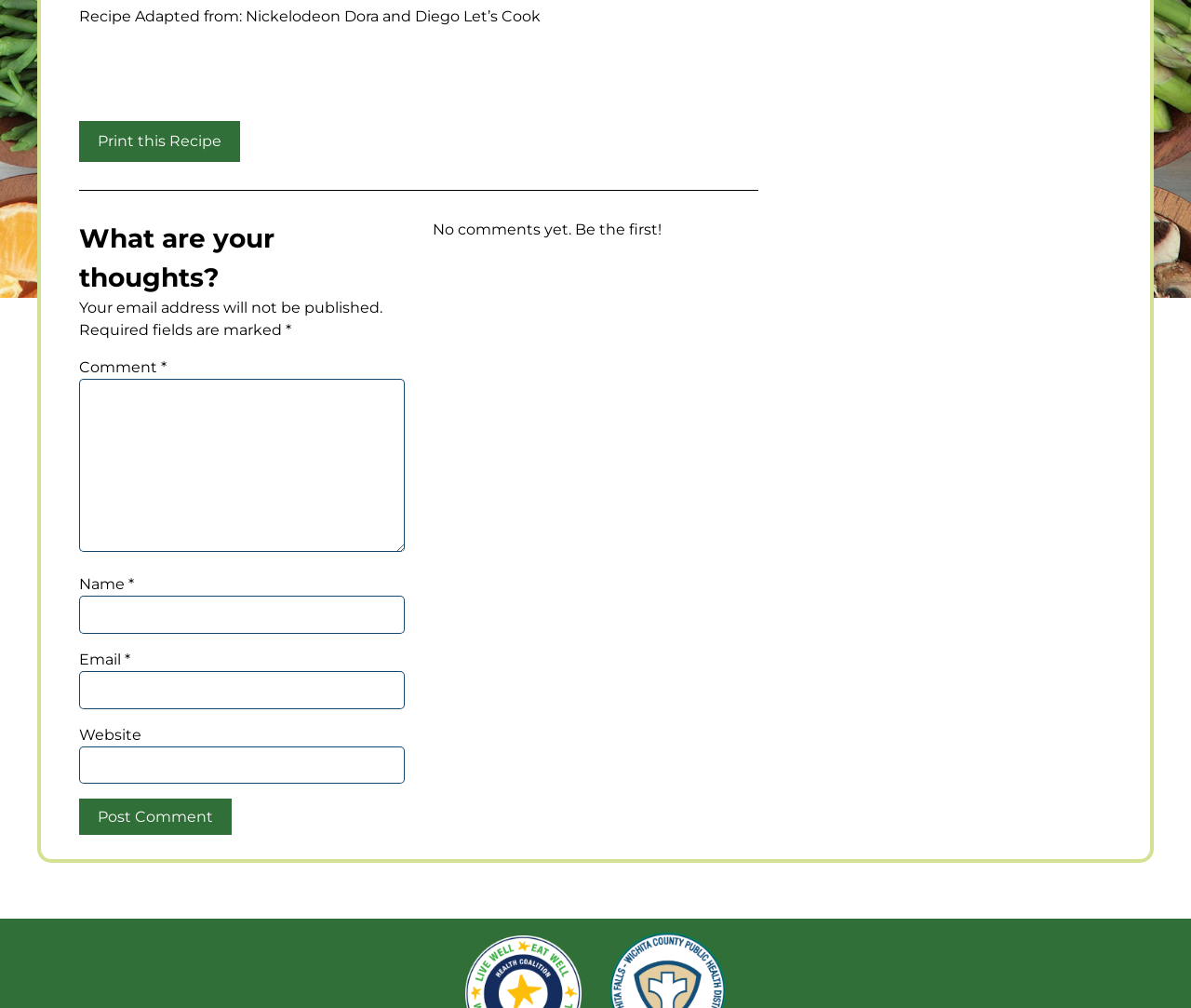How many fields are required in the comment form?
Give a one-word or short-phrase answer derived from the screenshot.

Three